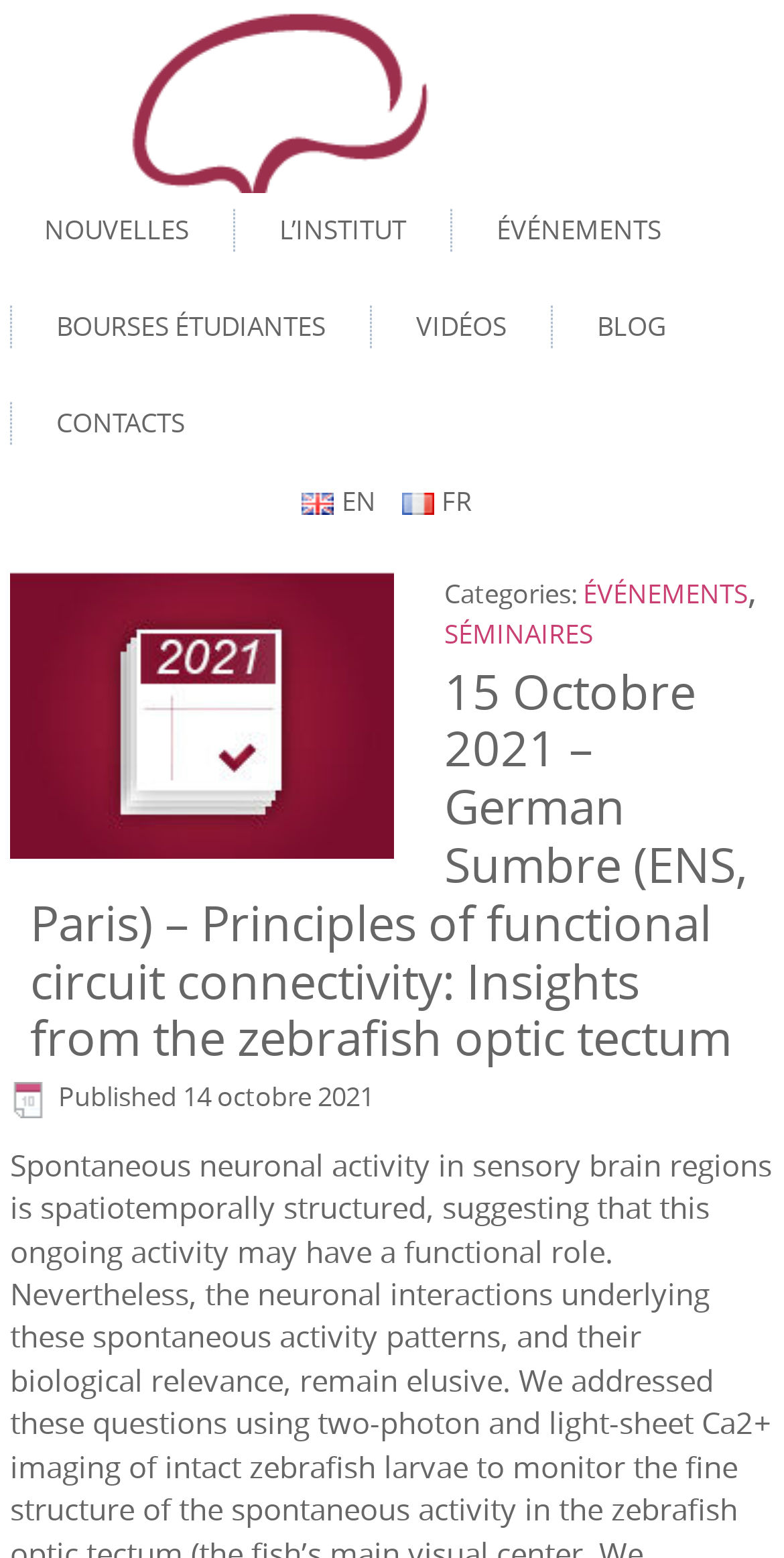When was the event published?
Using the visual information, answer the question in a single word or phrase.

14 octobre 2021